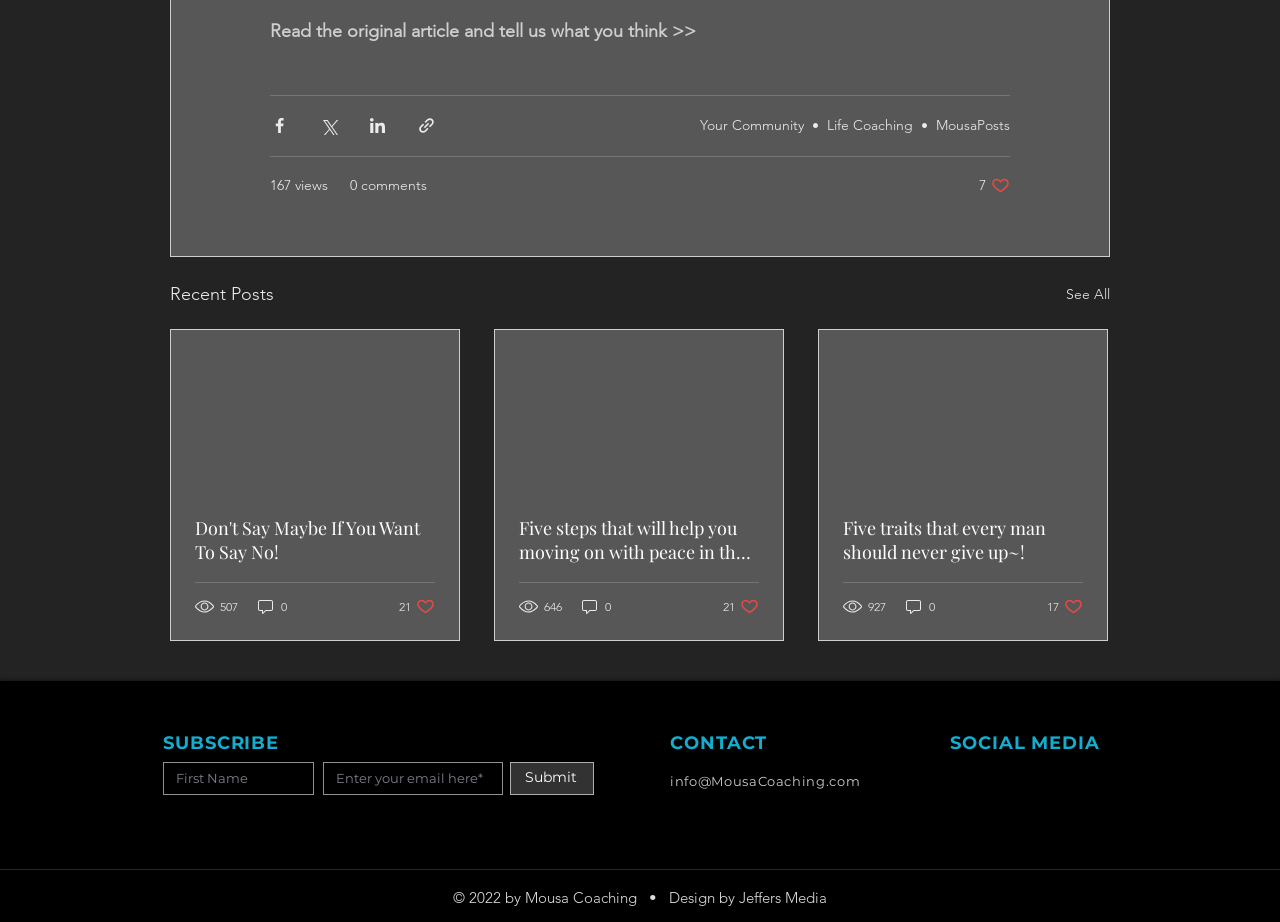Using the description: "167 views", identify the bounding box of the corresponding UI element in the screenshot.

[0.211, 0.189, 0.256, 0.212]